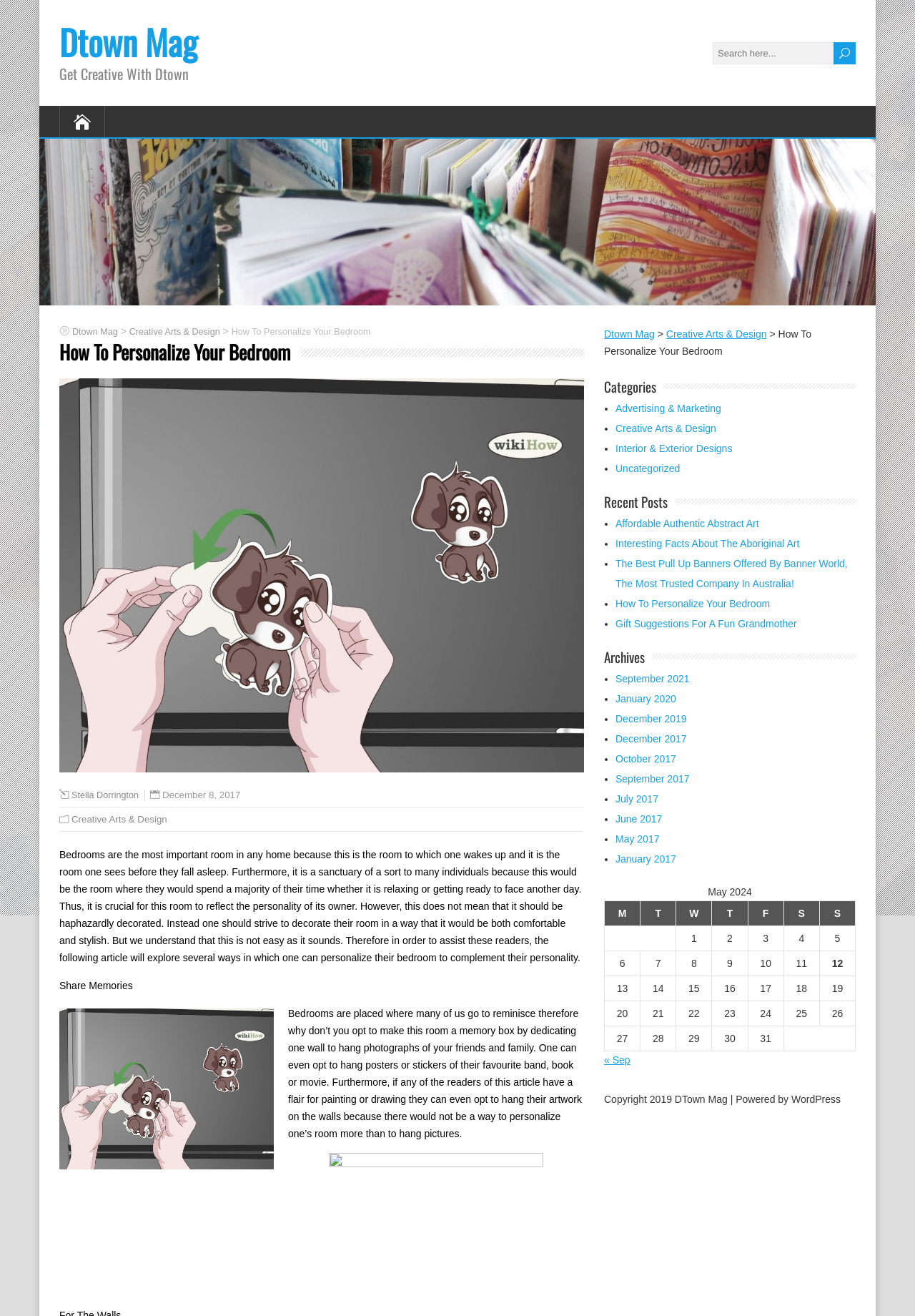Please identify the bounding box coordinates of the element on the webpage that should be clicked to follow this instruction: "Read the article by Stella Dorrington". The bounding box coordinates should be given as four float numbers between 0 and 1, formatted as [left, top, right, bottom].

[0.078, 0.601, 0.152, 0.608]